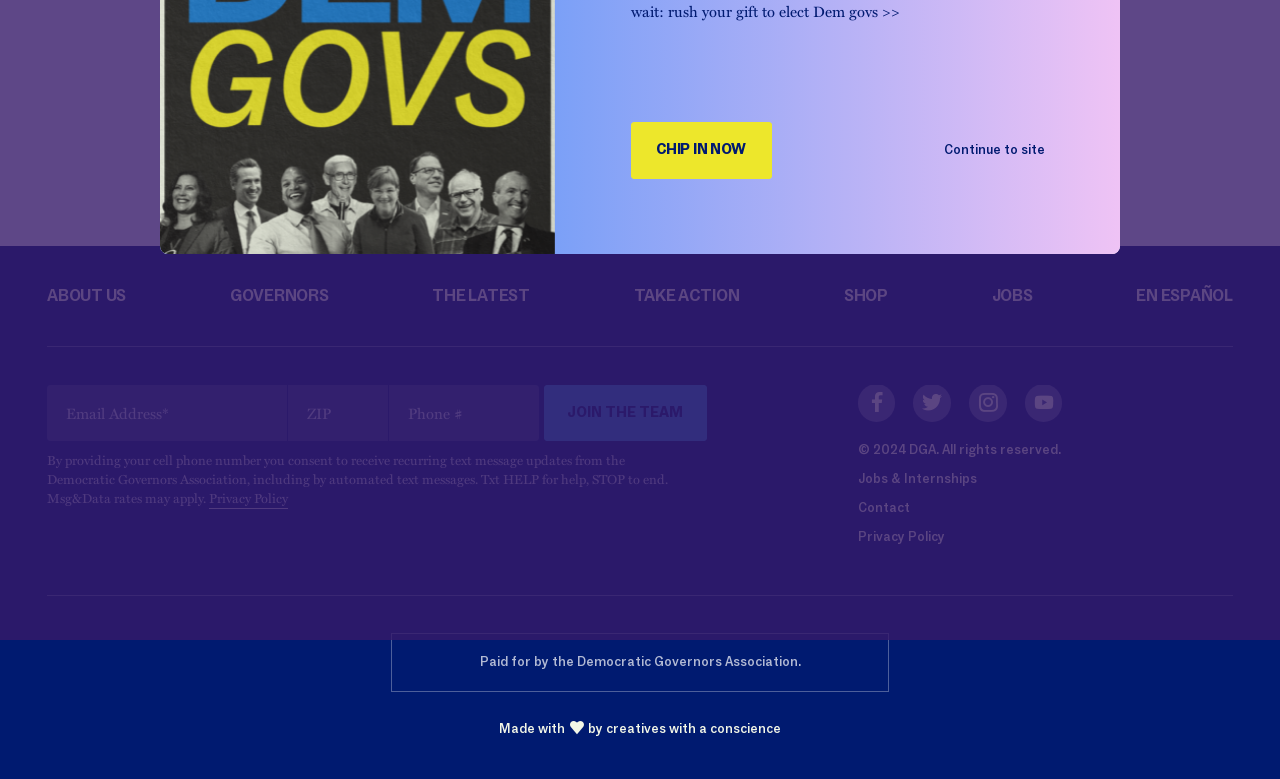Extract the bounding box coordinates for the UI element described as: "Jobs & Internships".

[0.671, 0.604, 0.763, 0.625]